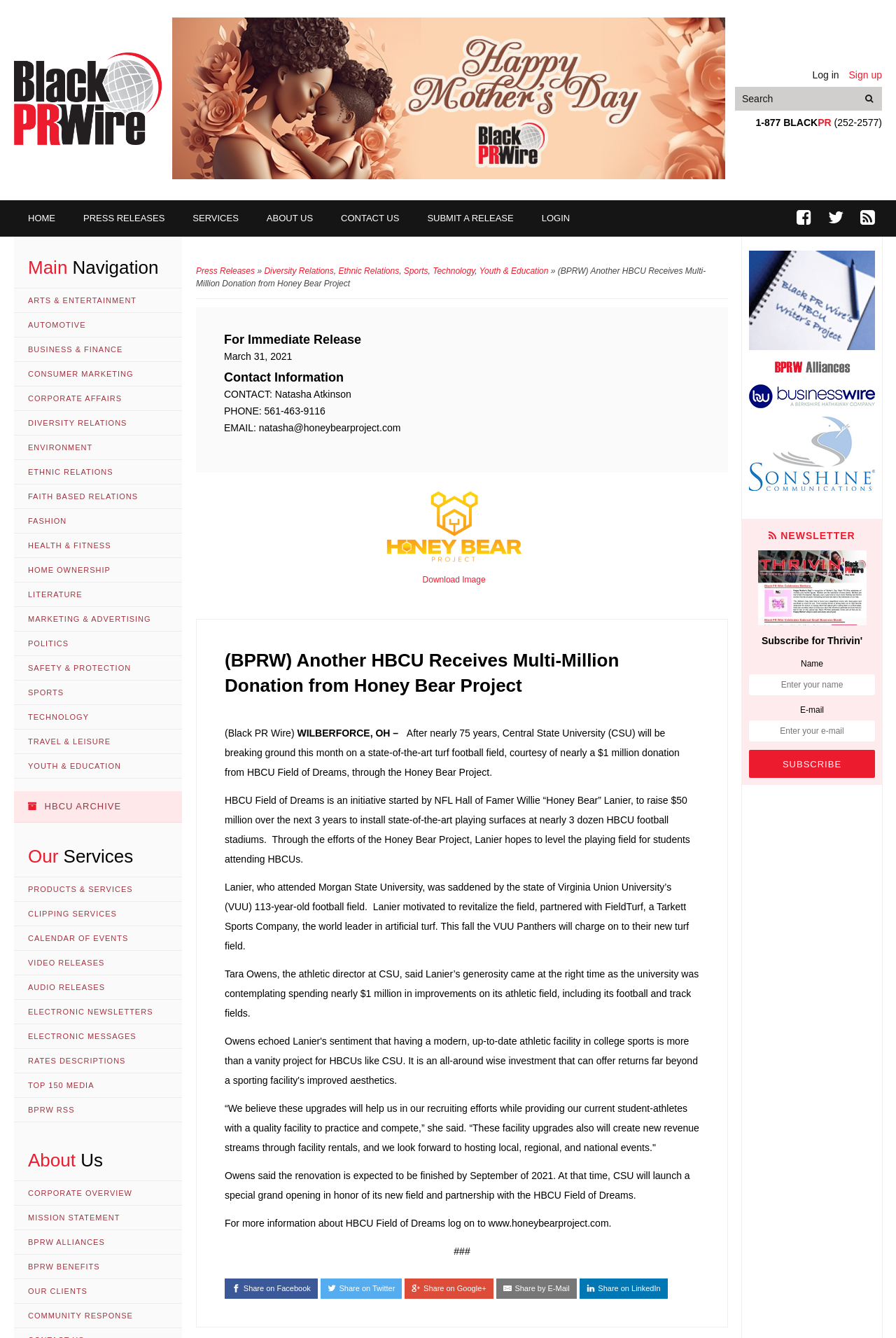Provide a comprehensive caption for the webpage.

The webpage is a news and information center focused on Black publications, television, and radio programming. At the top right corner, there are login and sign-up links, as well as a search bar. Below the search bar, there is a phone number and a brief description of the organization.

The main navigation menu is located on the left side of the page, with links to various categories such as Arts & Entertainment, Business & Finance, and Sports. There is also a section for "Our Services" which includes links to products and services, clipping services, and calendar of events.

On the right side of the page, there is a section dedicated to a specific press release, titled "(BPRW) Another HBCU Receives Multi-Million Donation from Honey Bear Project". This section includes the title, a brief summary, and contact information for the person releasing the information. There is also an image related to the press release.

At the bottom of the page, there are links to social media platforms, an RSS feed, and a section about the organization, including its mission statement, alliances, and benefits.

Overall, the webpage is a hub for news and information related to the Black community, with a focus on providing resources and services to its users.